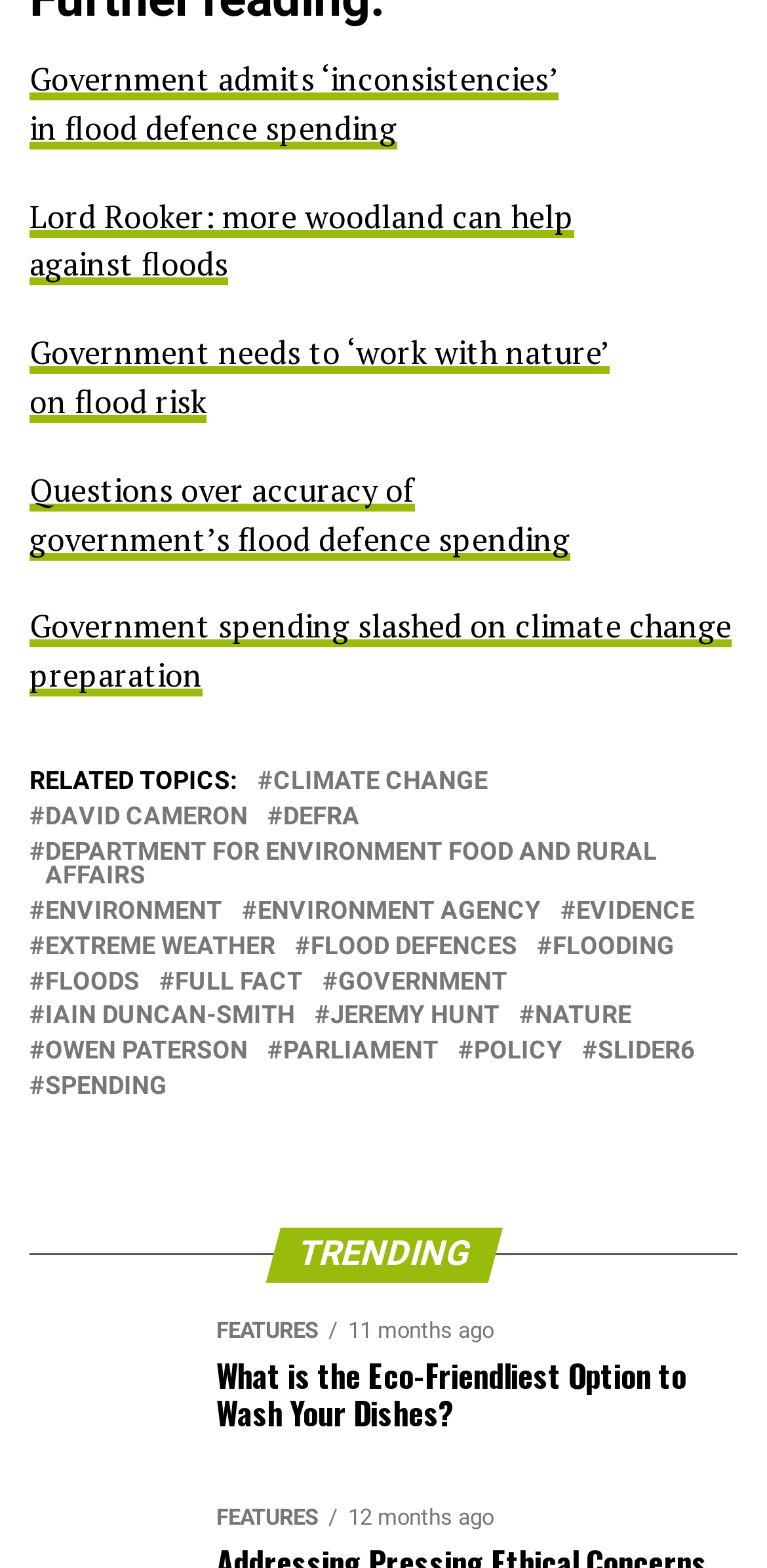Identify the bounding box coordinates of the clickable region required to complete the instruction: "Explore related topic on climate change". The coordinates should be given as four float numbers within the range of 0 and 1, i.e., [left, top, right, bottom].

[0.356, 0.49, 0.636, 0.507]